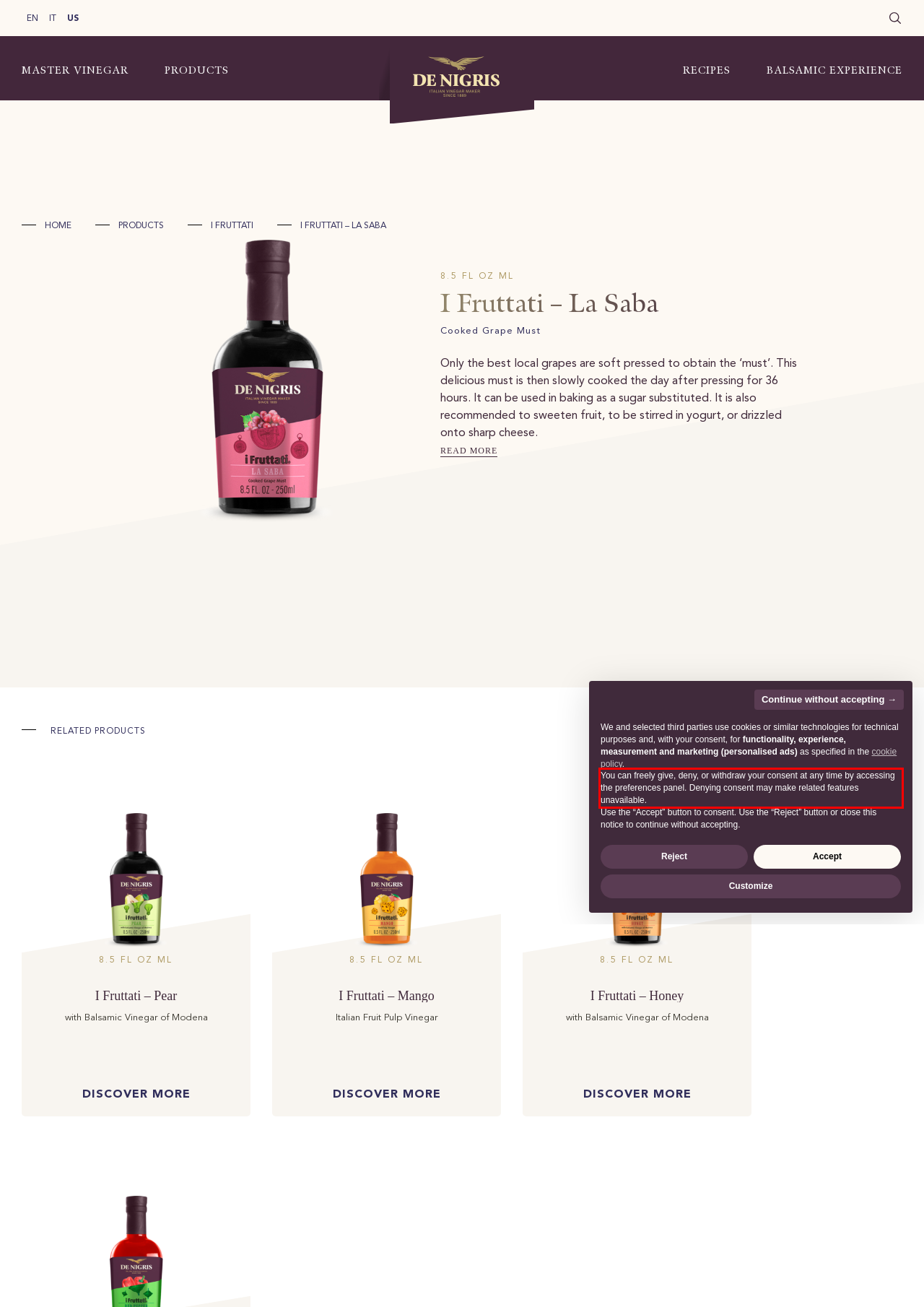In the screenshot of the webpage, find the red bounding box and perform OCR to obtain the text content restricted within this red bounding box.

You can freely give, deny, or withdraw your consent at any time by accessing the preferences panel. Denying consent may make related features unavailable.